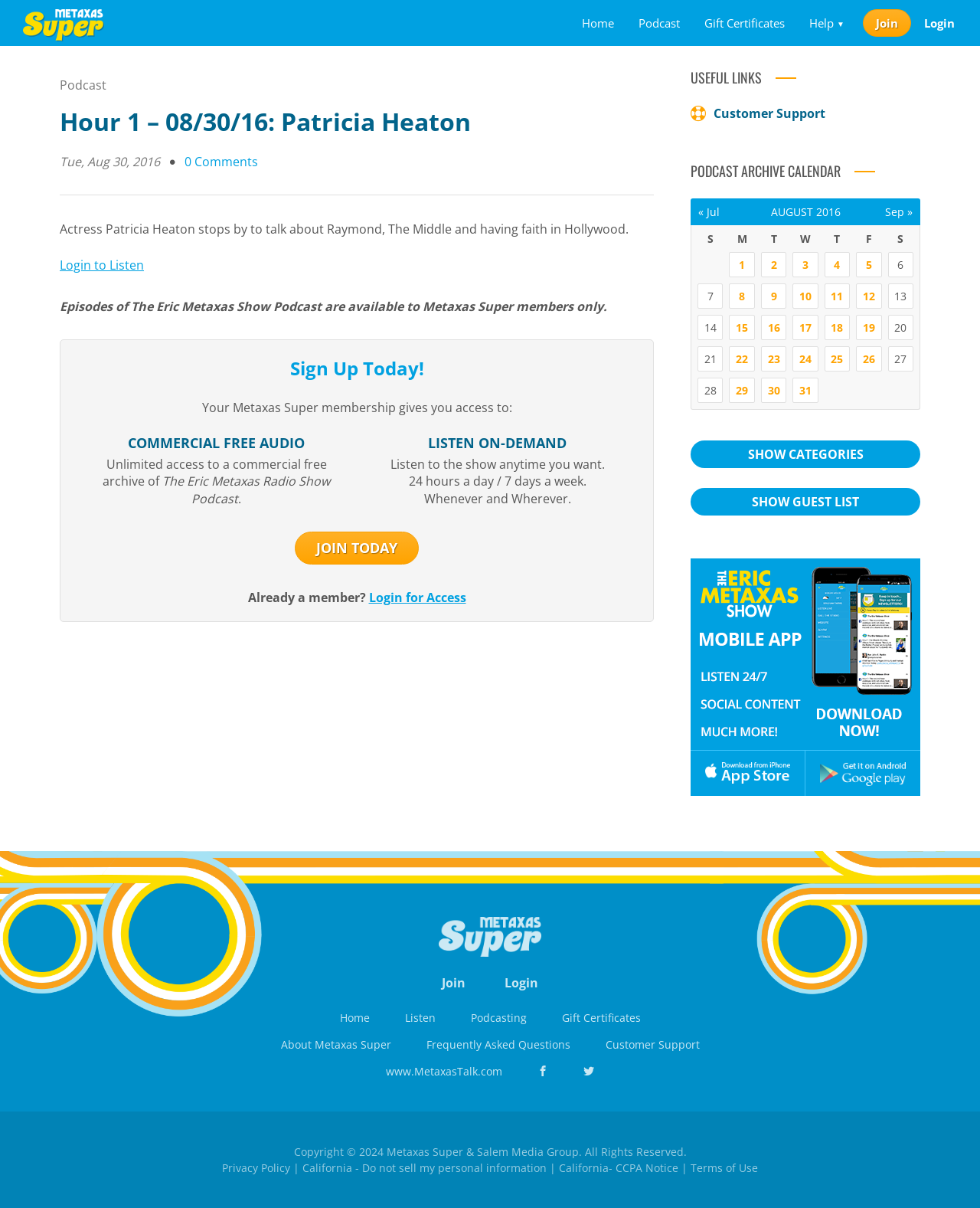Please identify the bounding box coordinates of the area that needs to be clicked to fulfill the following instruction: "Get customer support by clicking the '?' icon."

[0.705, 0.087, 0.939, 0.101]